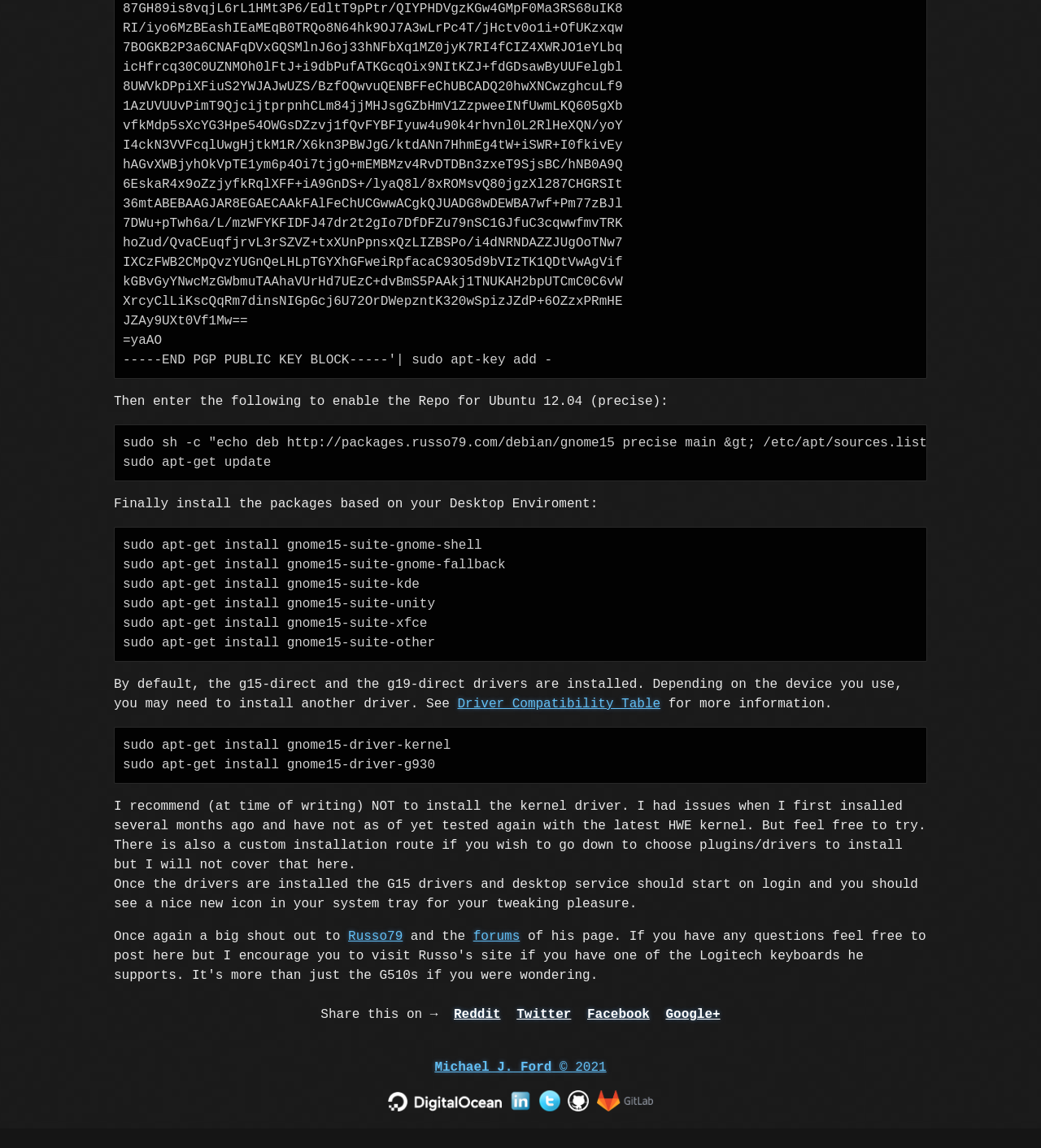How many social media links are available for sharing?
Using the image as a reference, give a one-word or short phrase answer.

4